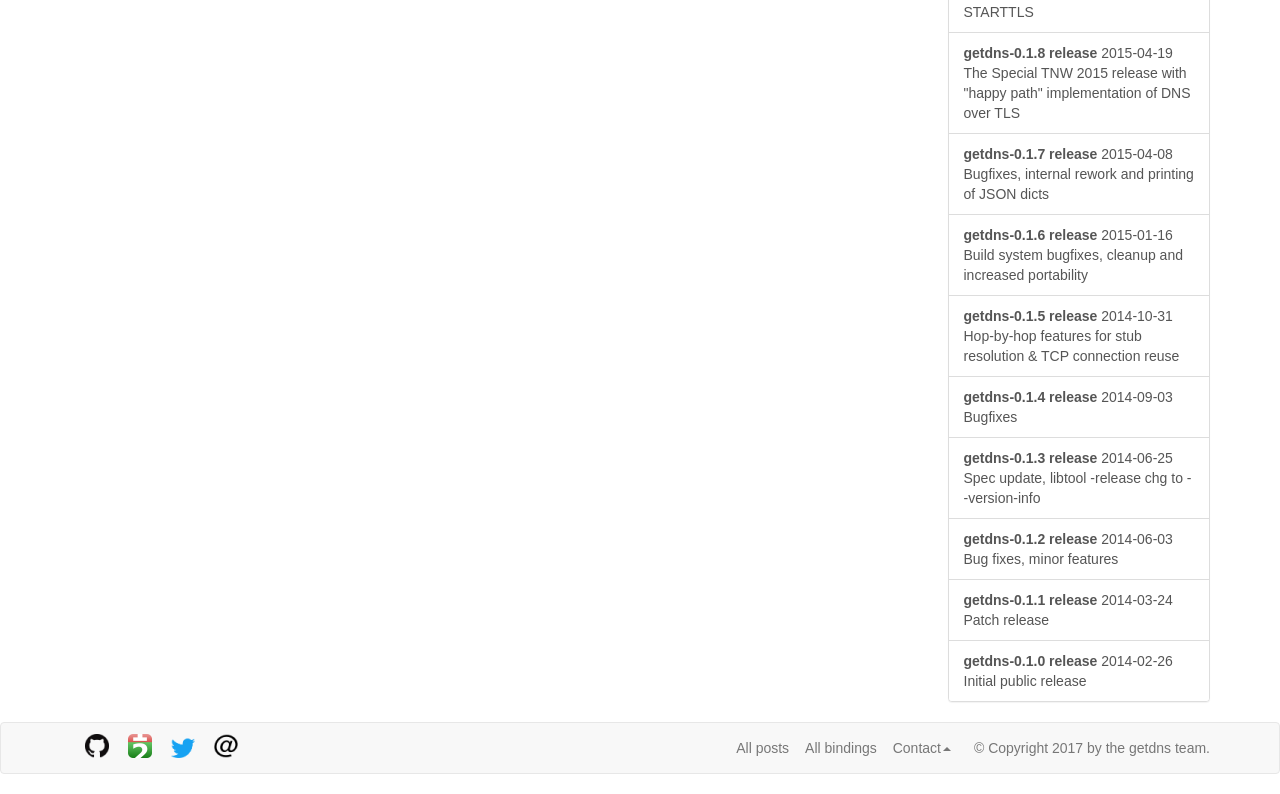Please provide a comprehensive answer to the question based on the screenshot: How many releases of getdns are listed on the webpage?

There are 9 releases of getdns listed on the webpage, which are getdns-0.1.8, getdns-0.1.7, getdns-0.1.6, getdns-0.1.5, getdns-0.1.4, getdns-0.1.3, getdns-0.1.2, getdns-0.1.1, and getdns-0.1.0. These releases are listed in a vertical list on the webpage, with each release having a link and a description.